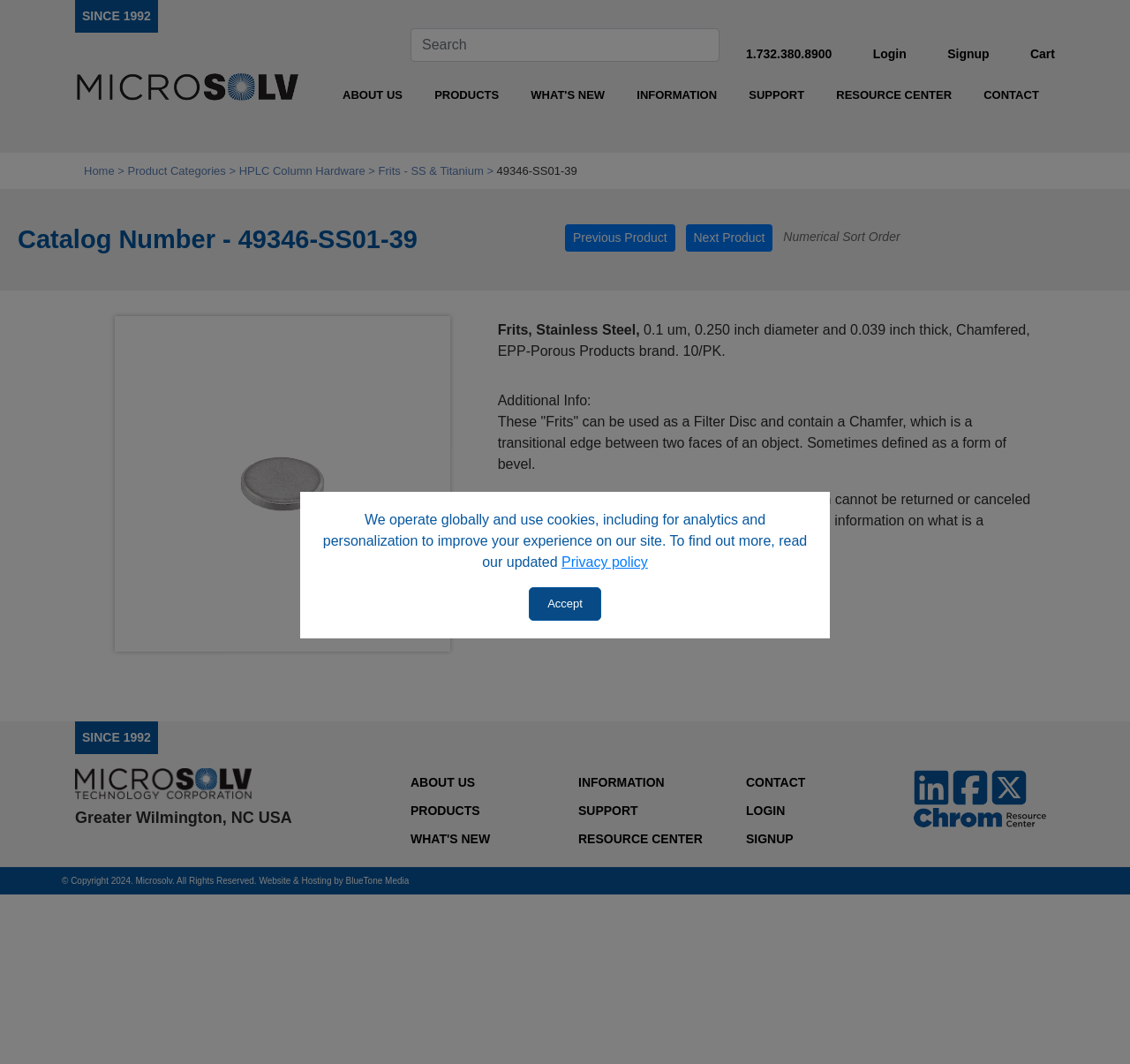Locate the bounding box coordinates of the region to be clicked to comply with the following instruction: "View product categories". The coordinates must be four float numbers between 0 and 1, in the form [left, top, right, bottom].

[0.113, 0.155, 0.2, 0.167]